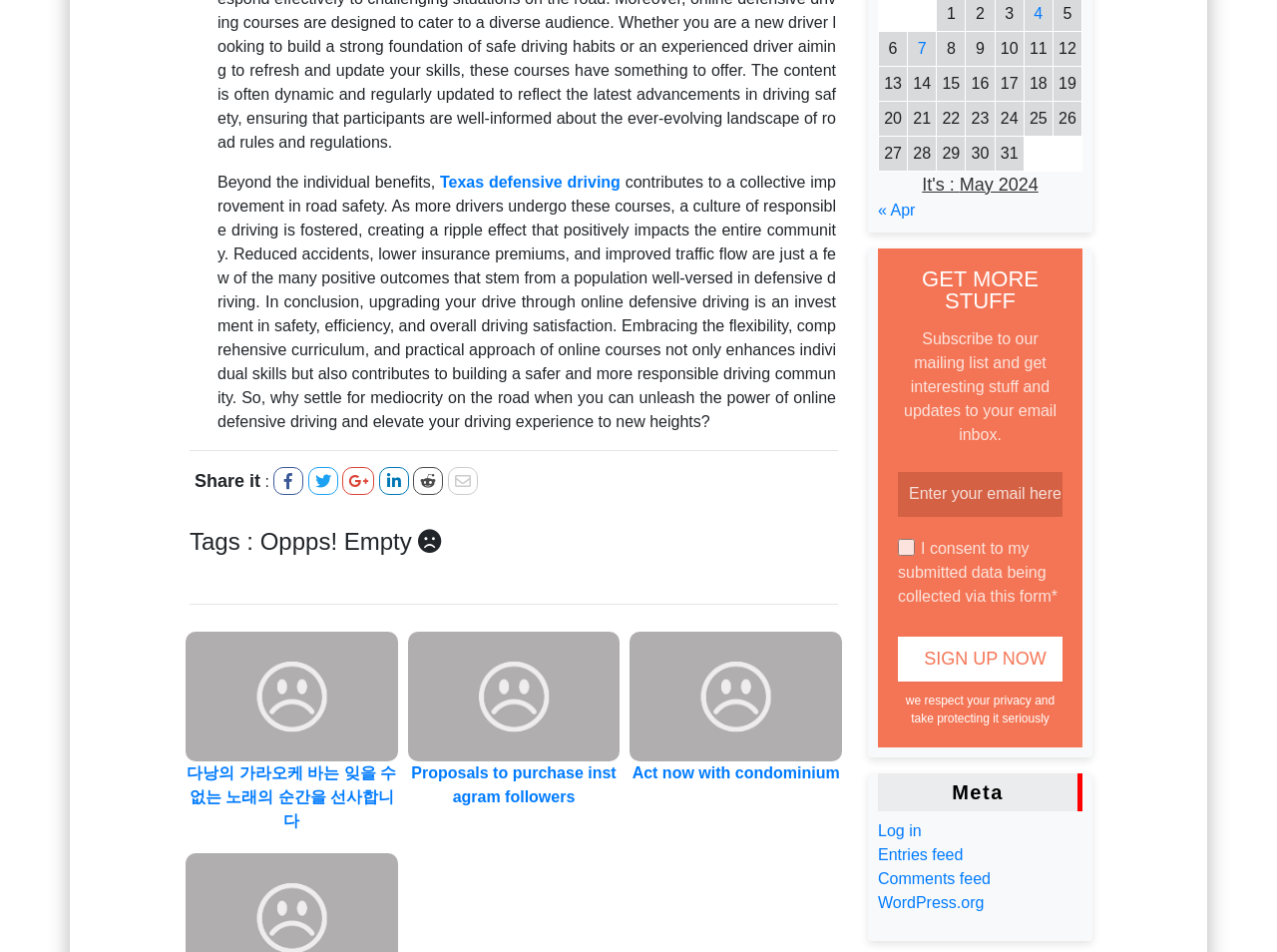Please specify the bounding box coordinates of the clickable region necessary for completing the following instruction: "Click the 'Log in' link". The coordinates must consist of four float numbers between 0 and 1, i.e., [left, top, right, bottom].

[0.688, 0.863, 0.722, 0.881]